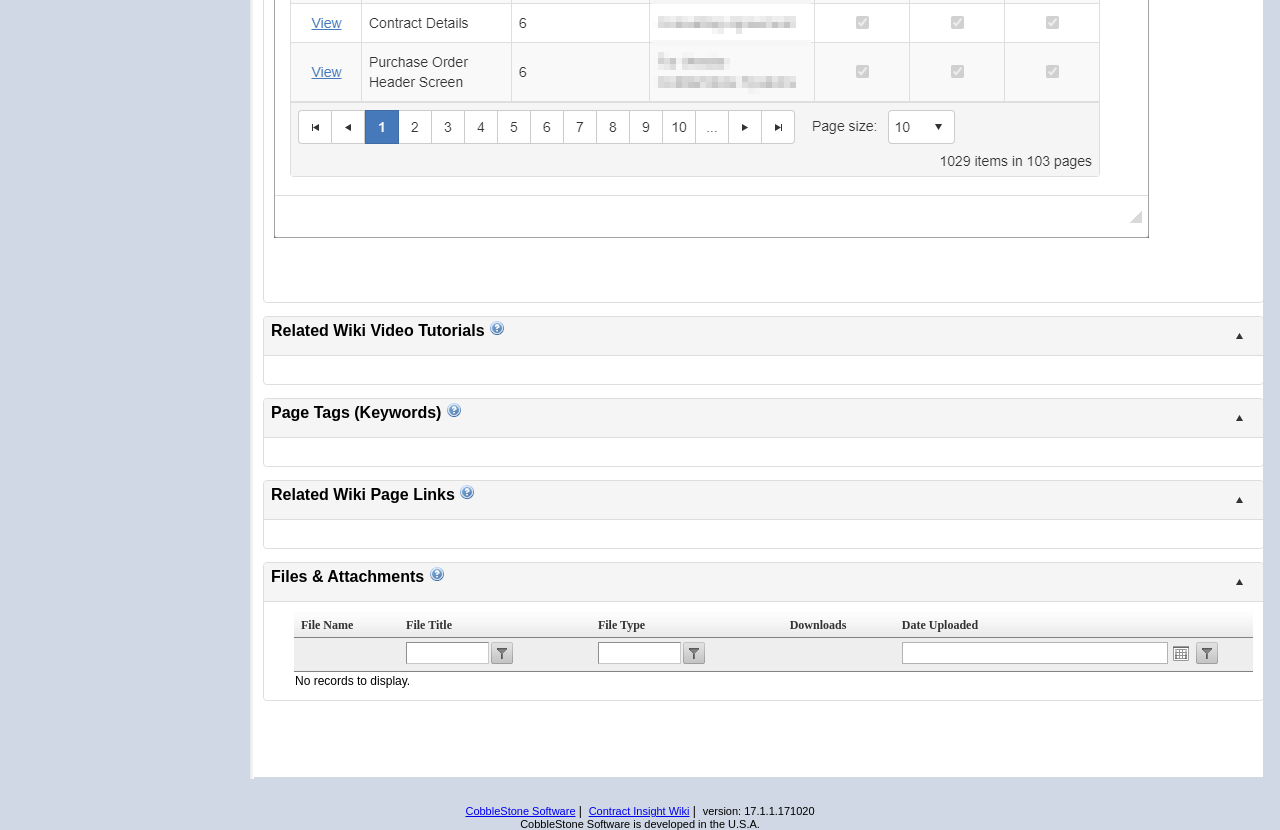Provide the bounding box coordinates of the UI element this sentence describes: "name="ctl00$mainContent$rdAttachments$C$dgFiles$ctl00$ctl02$ctl02$Filter_FileType" title="Filter" value=""".

[0.534, 0.773, 0.551, 0.8]